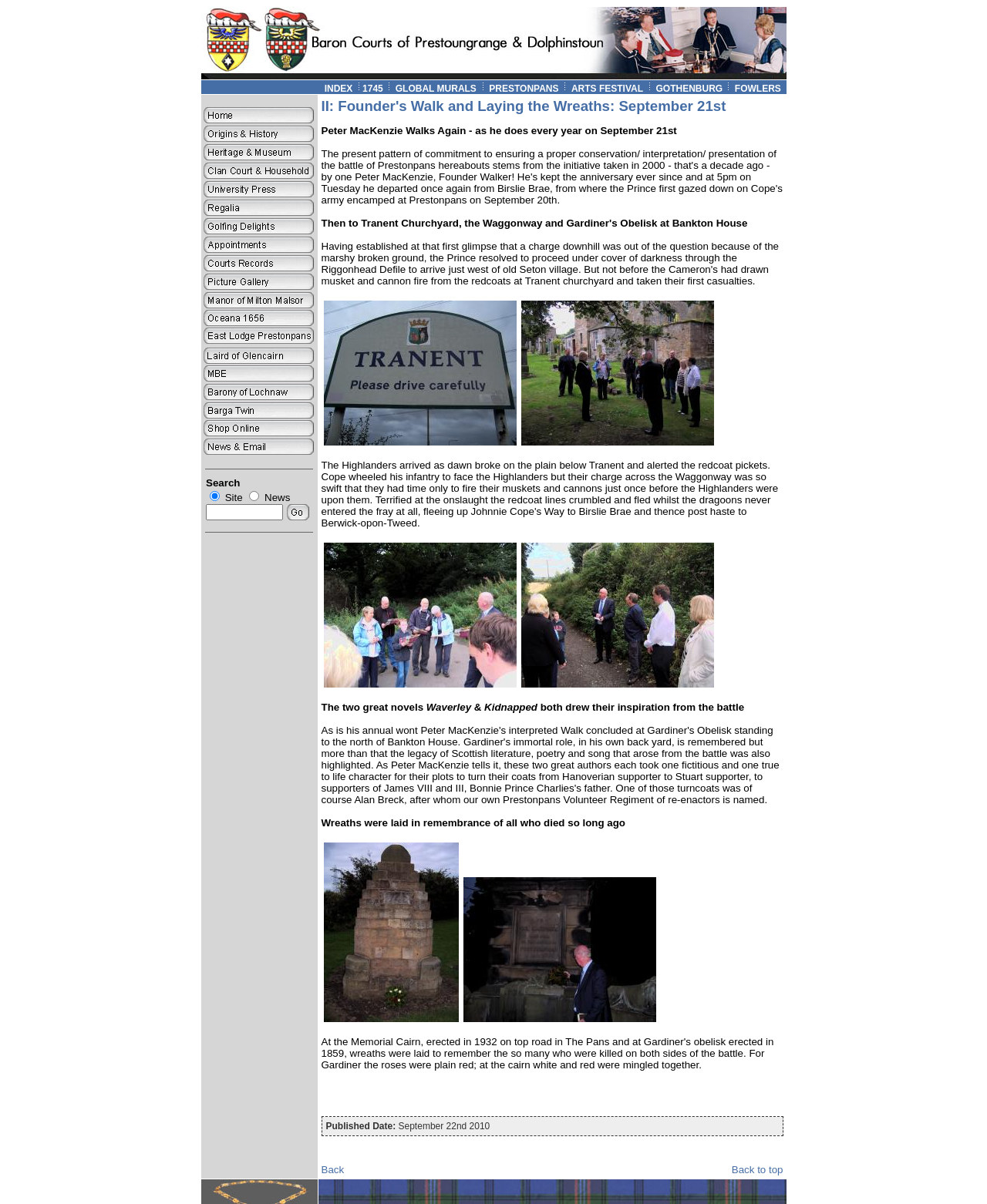What is the main topic of this webpage?
Please give a detailed and elaborate answer to the question.

Based on the webpage structure and content, it appears that the main topic of this webpage is related to Baron Courts News, which is also reflected in the meta description.